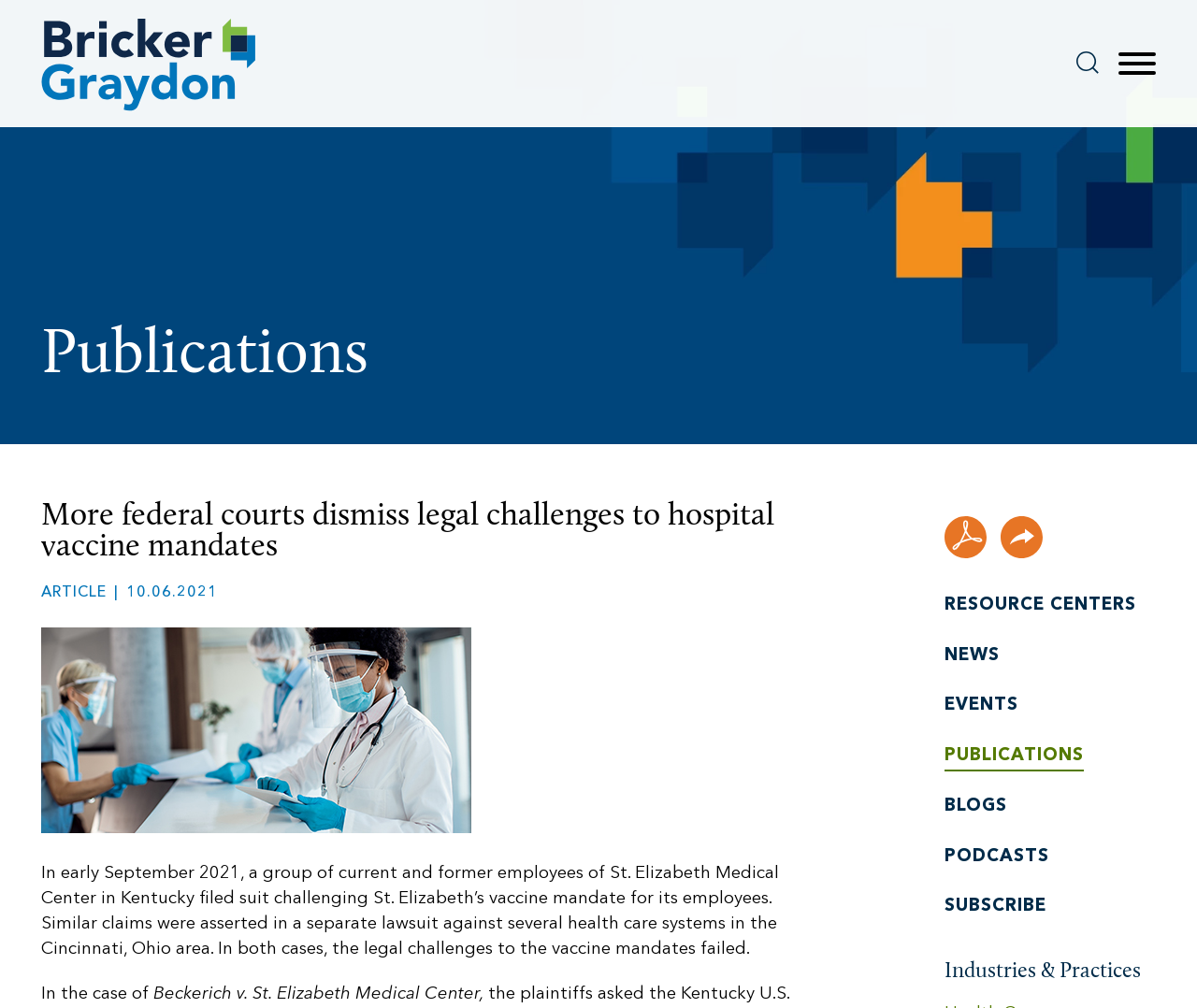What is the topic of the article?
Based on the image, answer the question with as much detail as possible.

The topic of the article can be determined by reading the first sentence of the article, which mentions a lawsuit challenging St. Elizabeth's vaccine mandate for its employees.